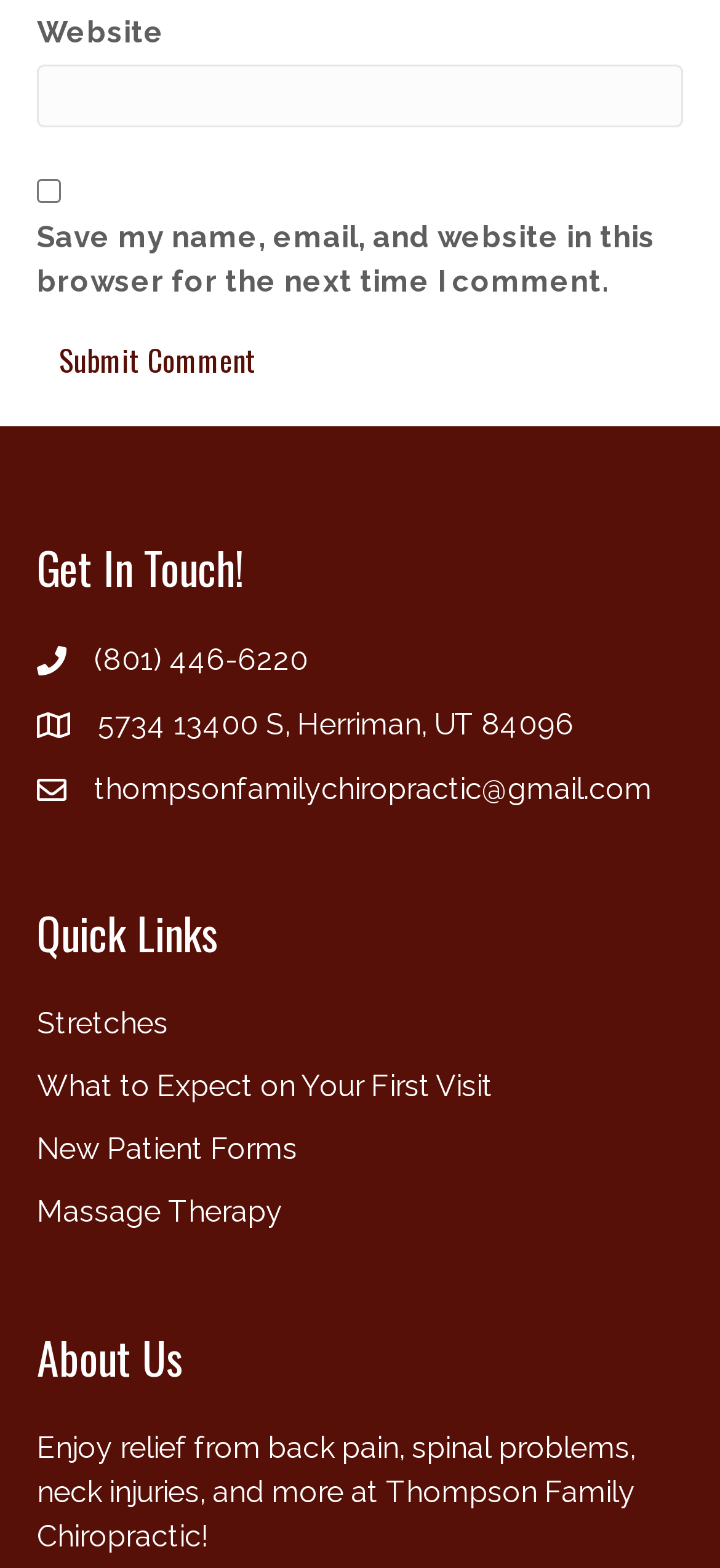Determine the bounding box of the UI element mentioned here: "name="submit" value="Submit Comment"". The coordinates must be in the format [left, top, right, bottom] with values ranging from 0 to 1.

[0.051, 0.211, 0.387, 0.248]